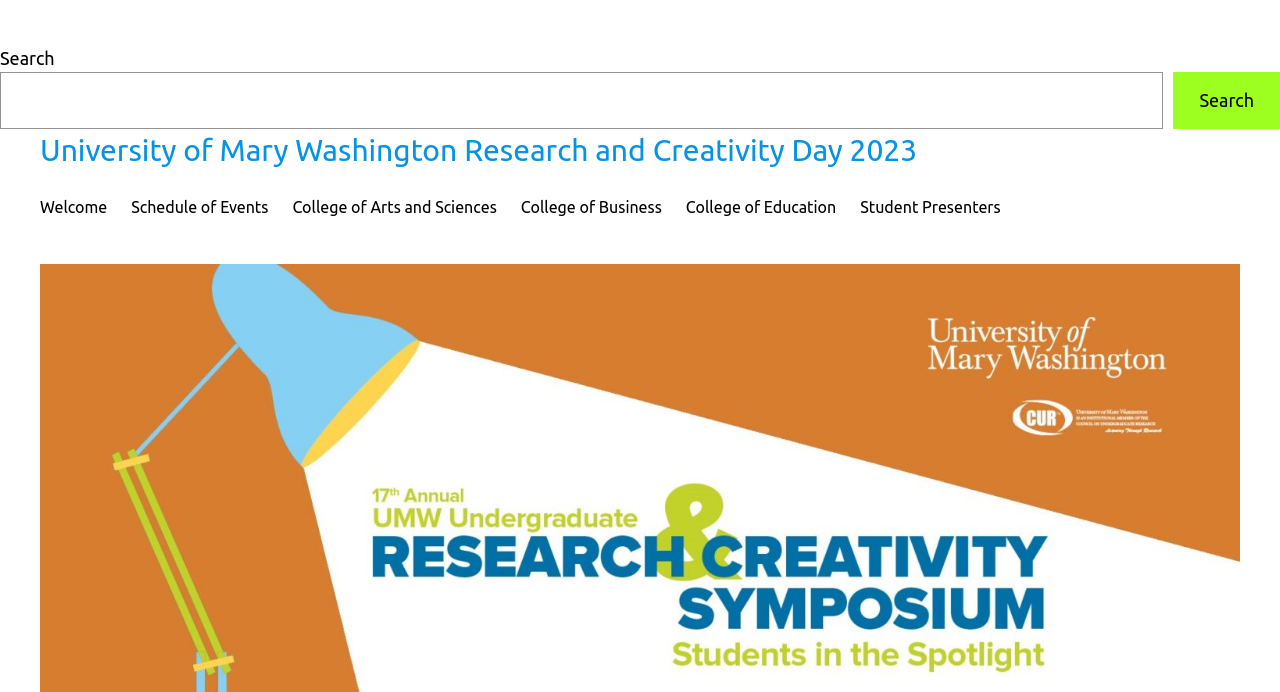Using a single word or phrase, answer the following question: 
What is the position of the 'Student Presenters' link?

Last in the navigation menu